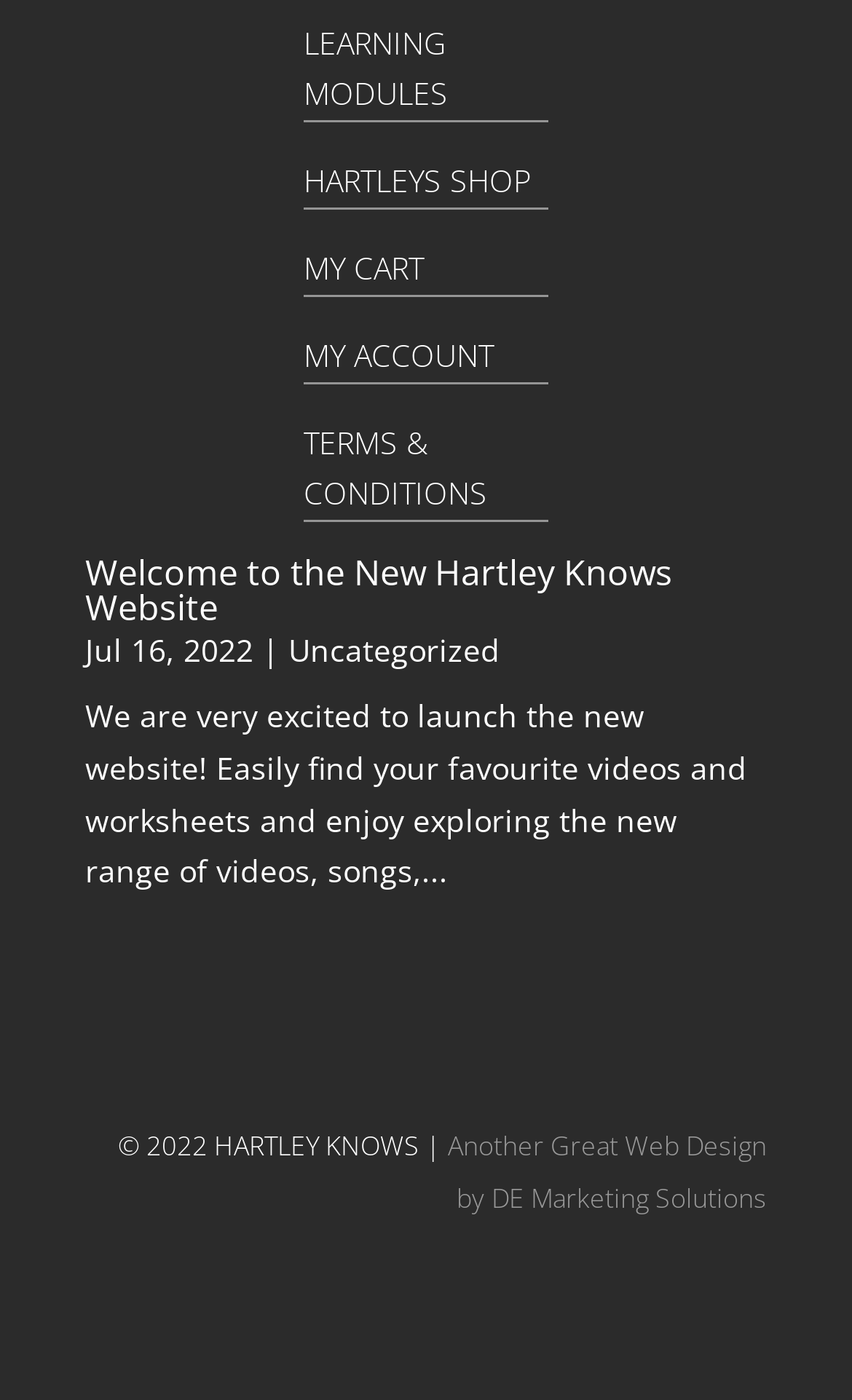Answer the following query concisely with a single word or phrase:
What is the name of the website?

Hartley Knows